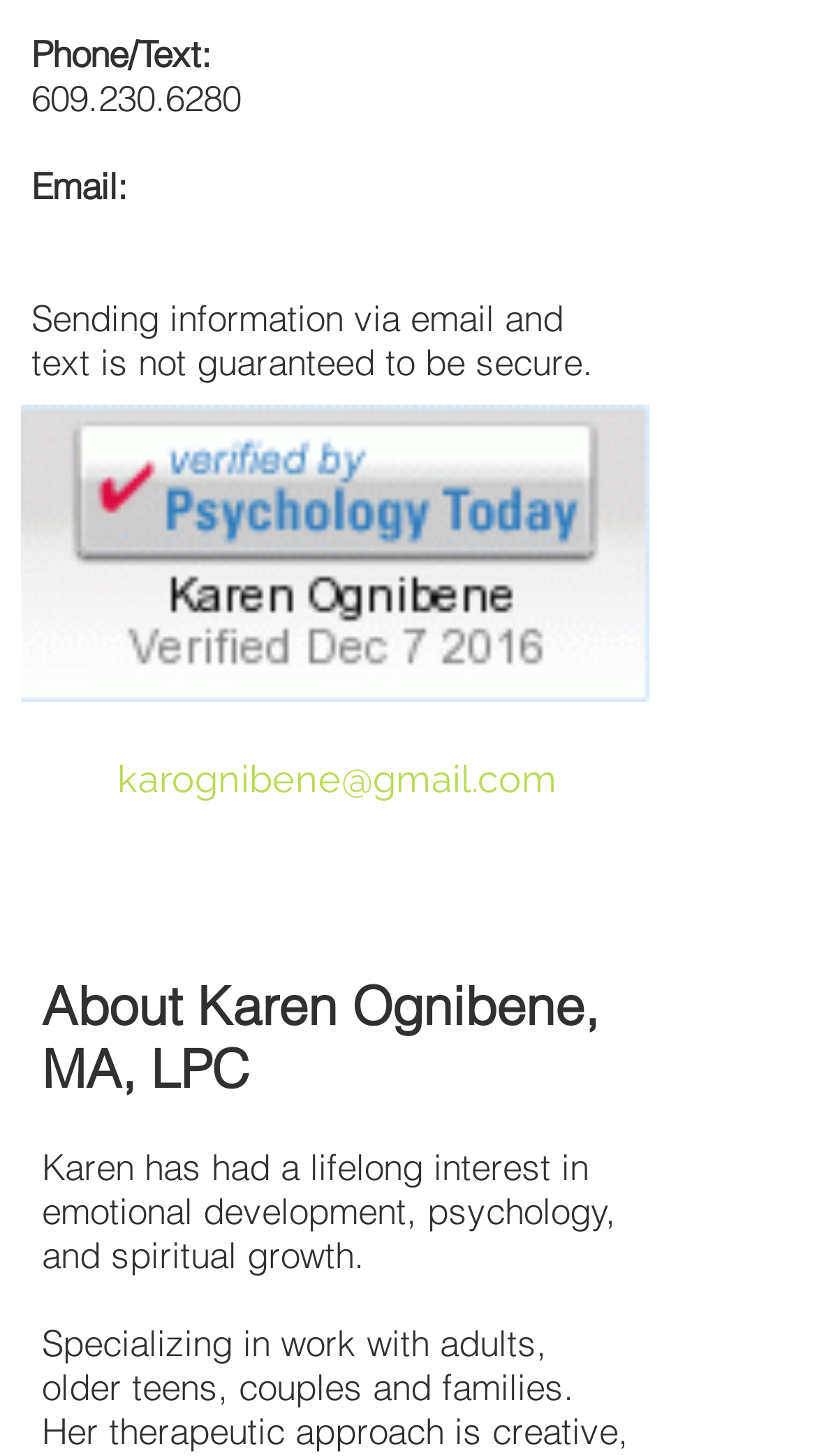Answer succinctly with a single word or phrase:
Is sending information via email and text secure?

no